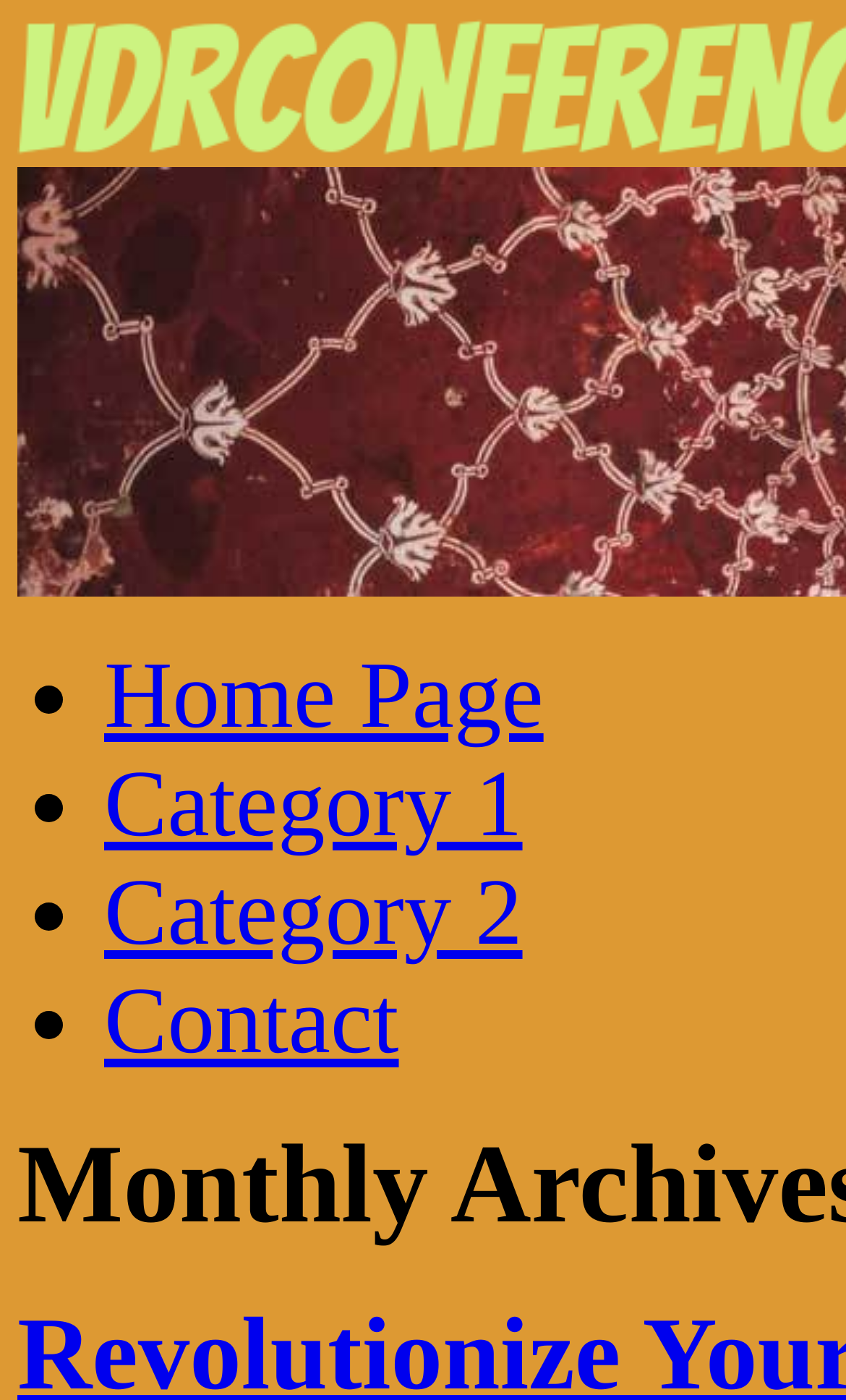Give a one-word or short phrase answer to the question: 
What is the purpose of the 'Skip to content' link?

Accessibility